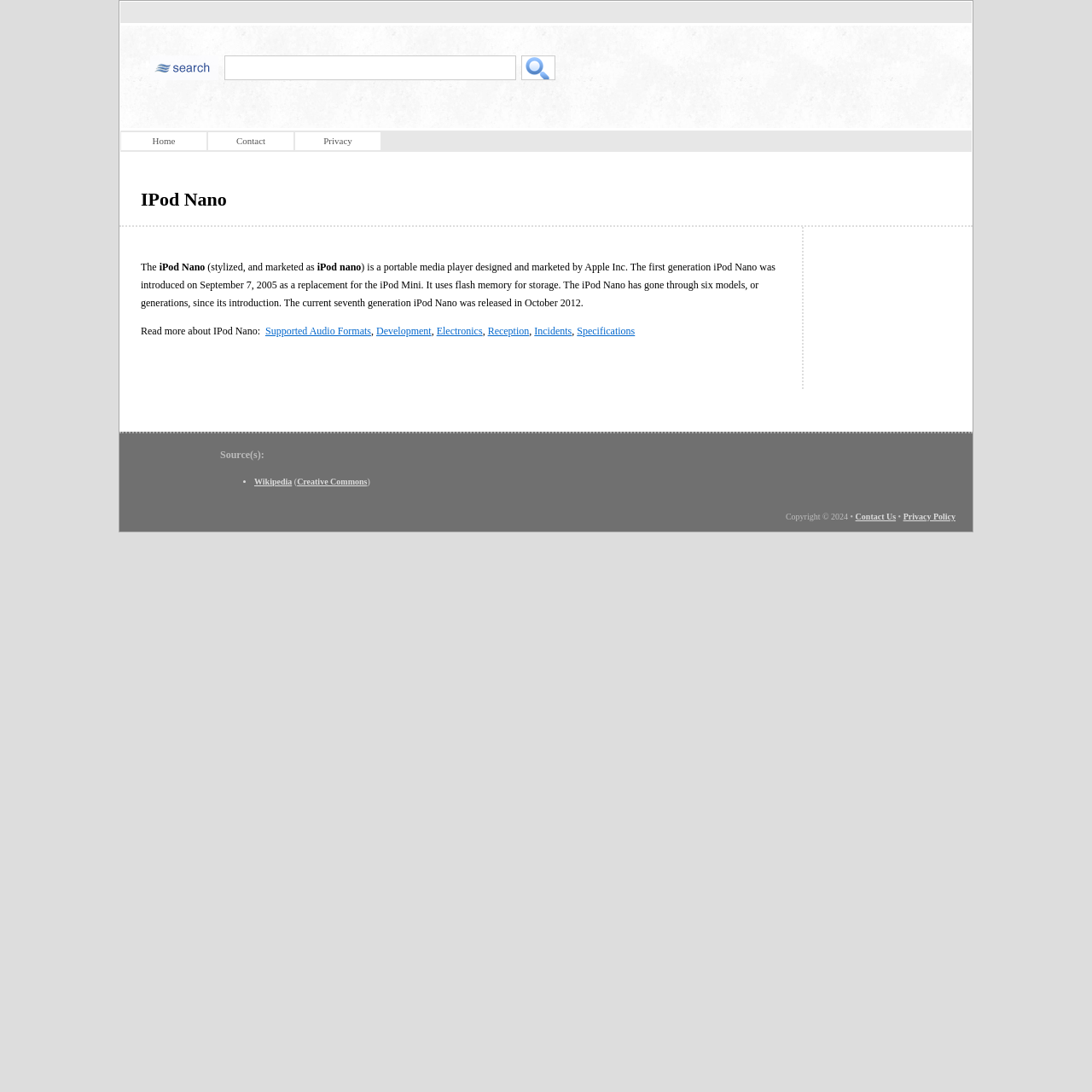Using the elements shown in the image, answer the question comprehensively: What is the name of the portable media player?

The answer can be found in the heading 'IPod Nano' and the static text 'iPod Nano' which describes the portable media player designed and marketed by Apple Inc.